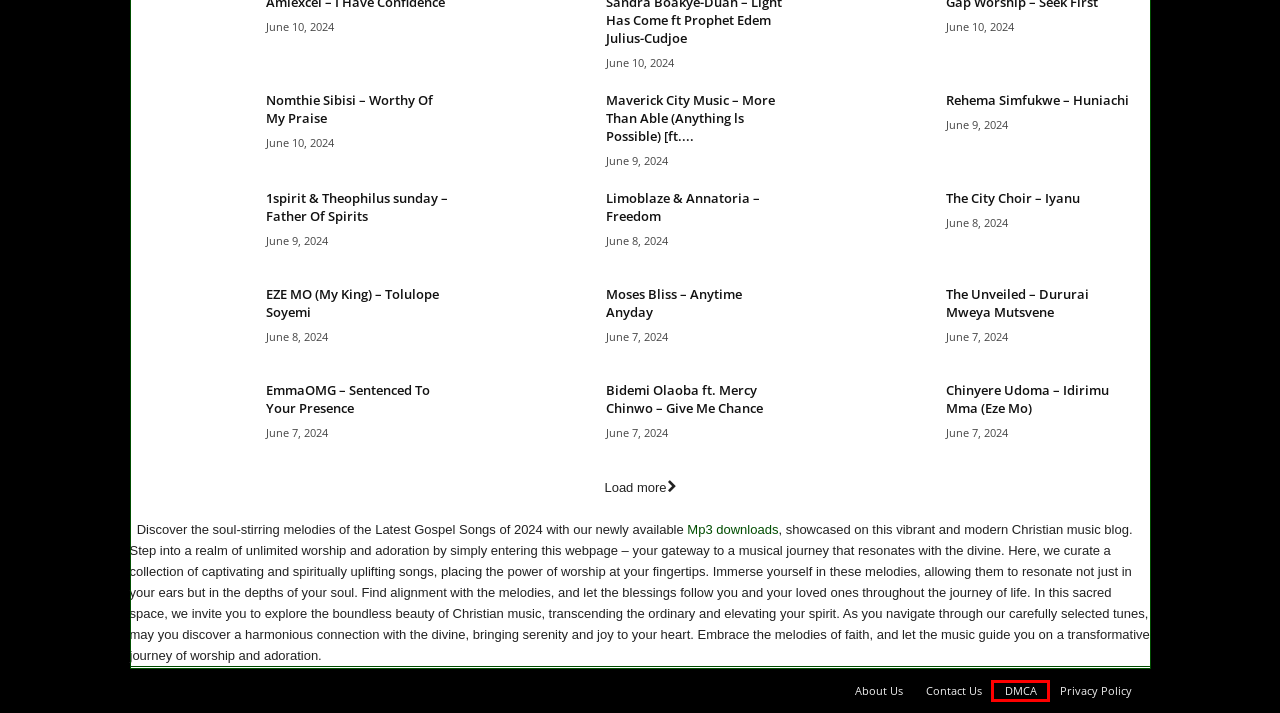Observe the screenshot of a webpage with a red bounding box highlighting an element. Choose the webpage description that accurately reflects the new page after the element within the bounding box is clicked. Here are the candidates:
A. Chinyere Udoma – Idirimu Mma (Eze Mo)
B. EmmaOMG – Sentenced To Your Presence
C. 1spirit & Theophilus sunday – Father Of Spirits
D. Maverick City Music – More Than Able (Anything ls Possible) [ft. Evan Ford]
E. EZE MO (My King) - Tolulope Soyemi
F. DMCA
G. The Unveiled – Dururai Mweya Mutsvene
H. Moses Bliss – Anytime Anyday

F